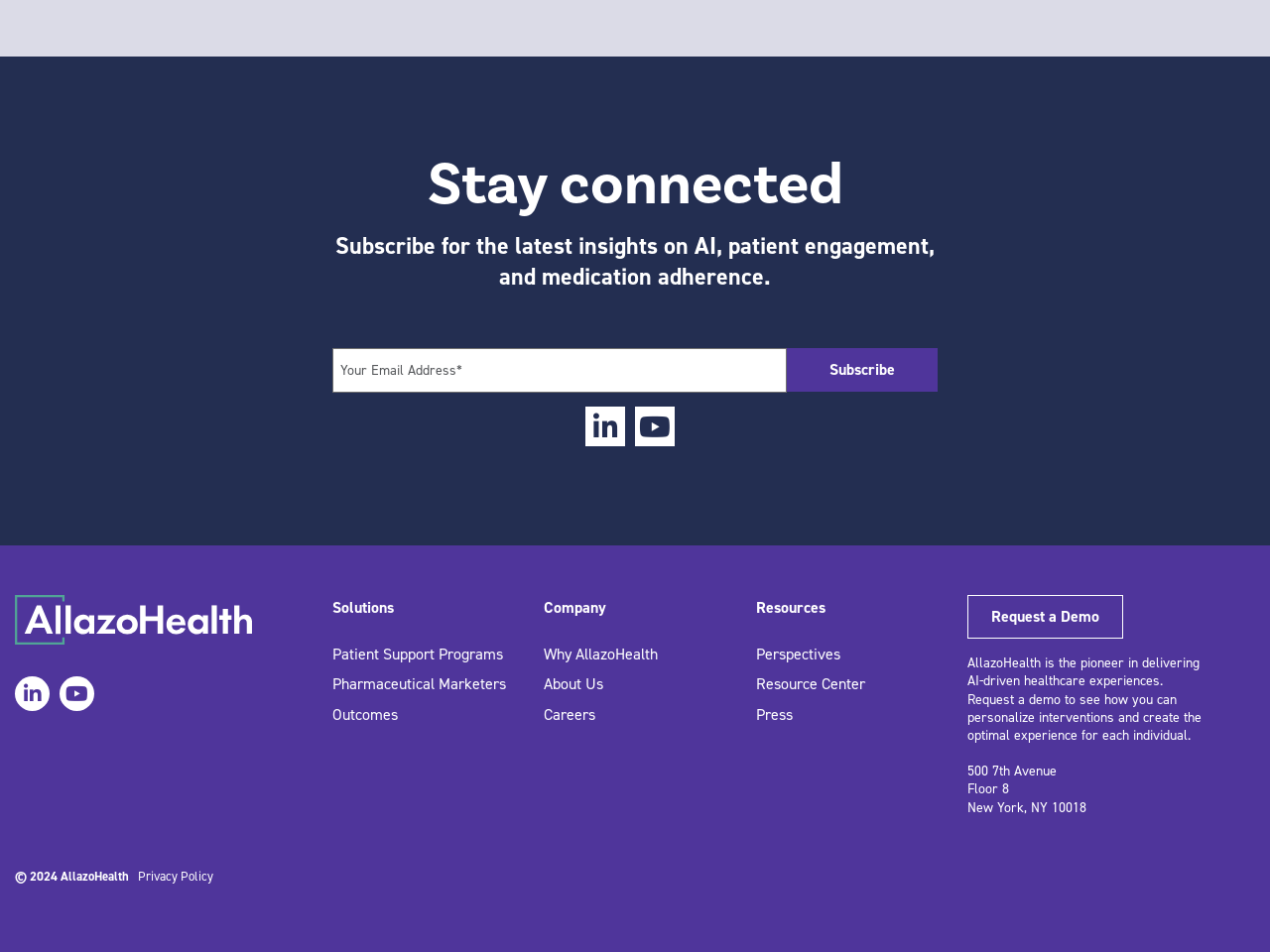Pinpoint the bounding box coordinates of the clickable element needed to complete the instruction: "Explore Patient Support Programs". The coordinates should be provided as four float numbers between 0 and 1: [left, top, right, bottom].

[0.262, 0.674, 0.405, 0.706]